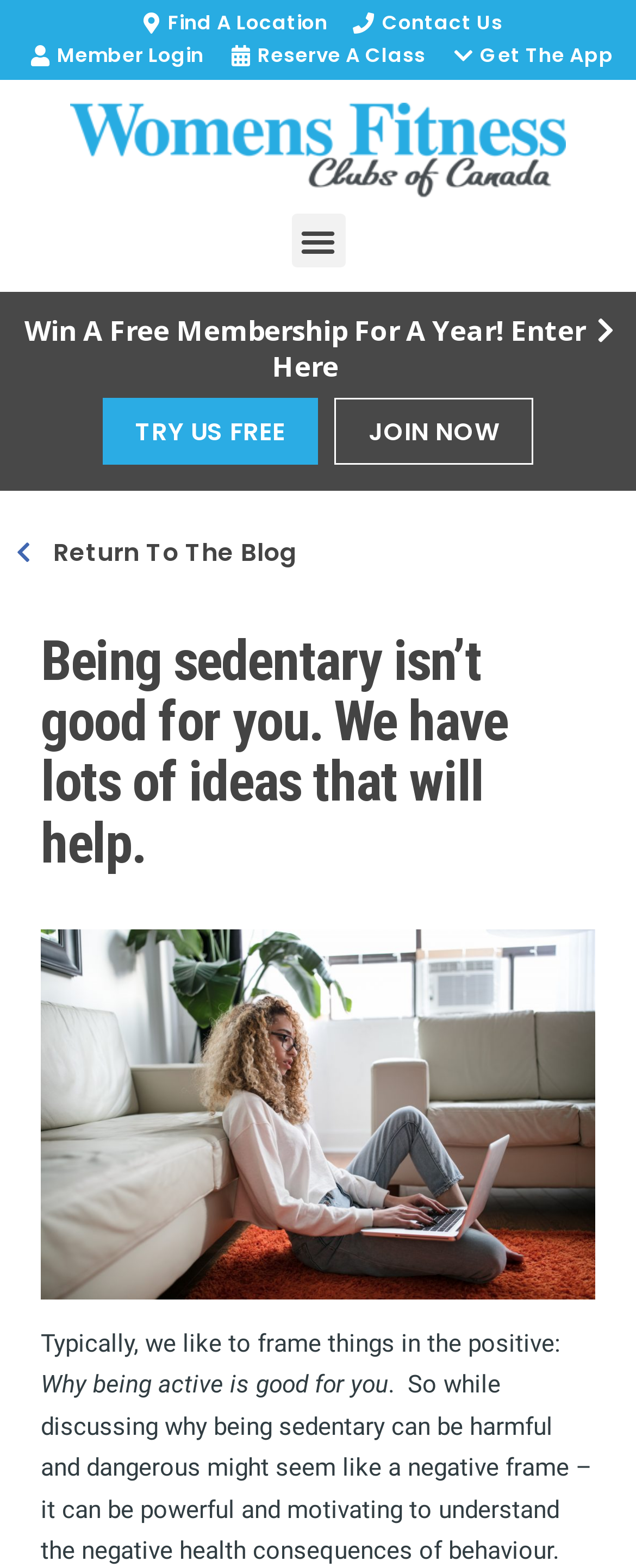Given the description: "Menu", determine the bounding box coordinates of the UI element. The coordinates should be formatted as four float numbers between 0 and 1, [left, top, right, bottom].

[0.458, 0.137, 0.542, 0.171]